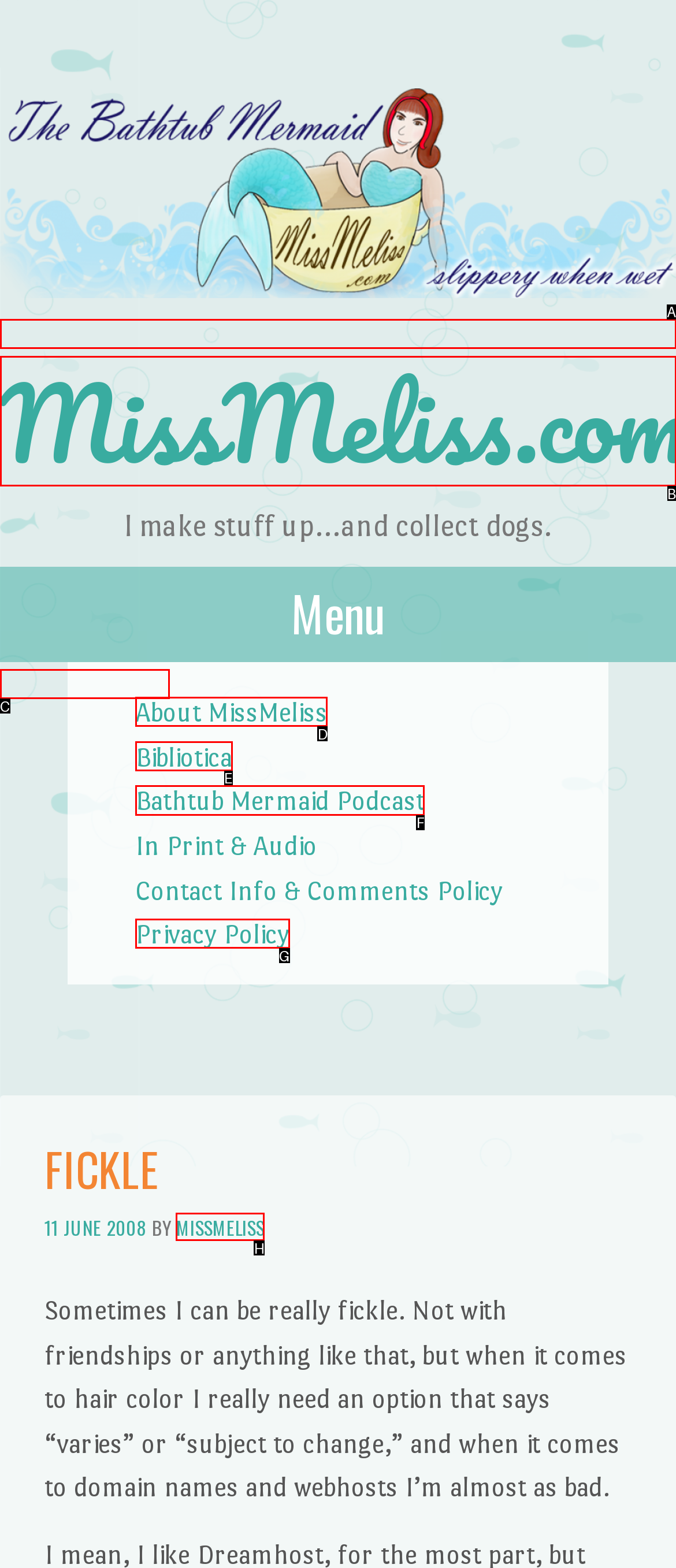Identify the letter of the UI element you should interact with to perform the task: Toggle mobile menu
Reply with the appropriate letter of the option.

None